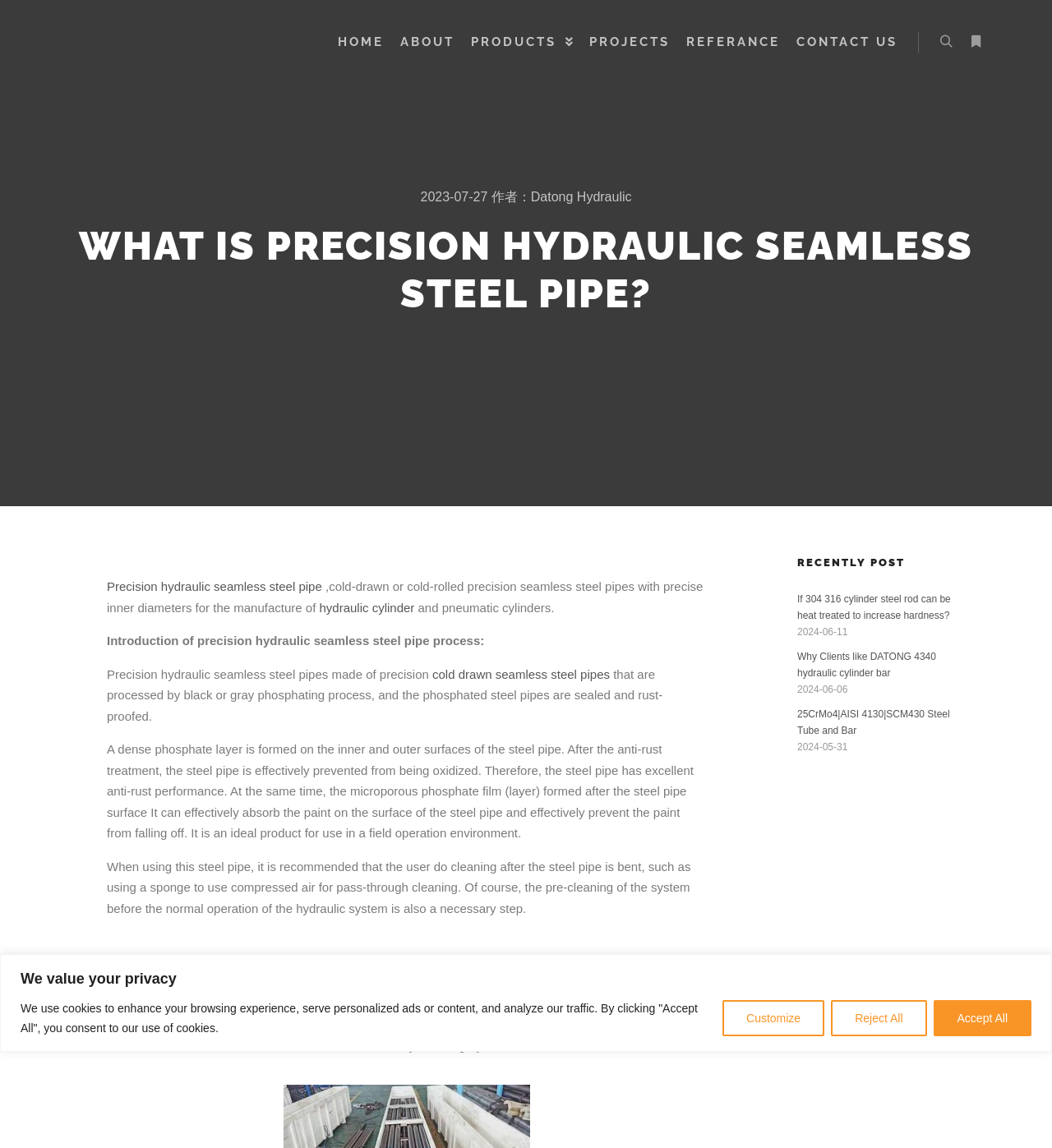Can you find the bounding box coordinates of the area I should click to execute the following instruction: "Read the latest post about 304 316 cylinder steel rod"?

[0.758, 0.517, 0.904, 0.541]